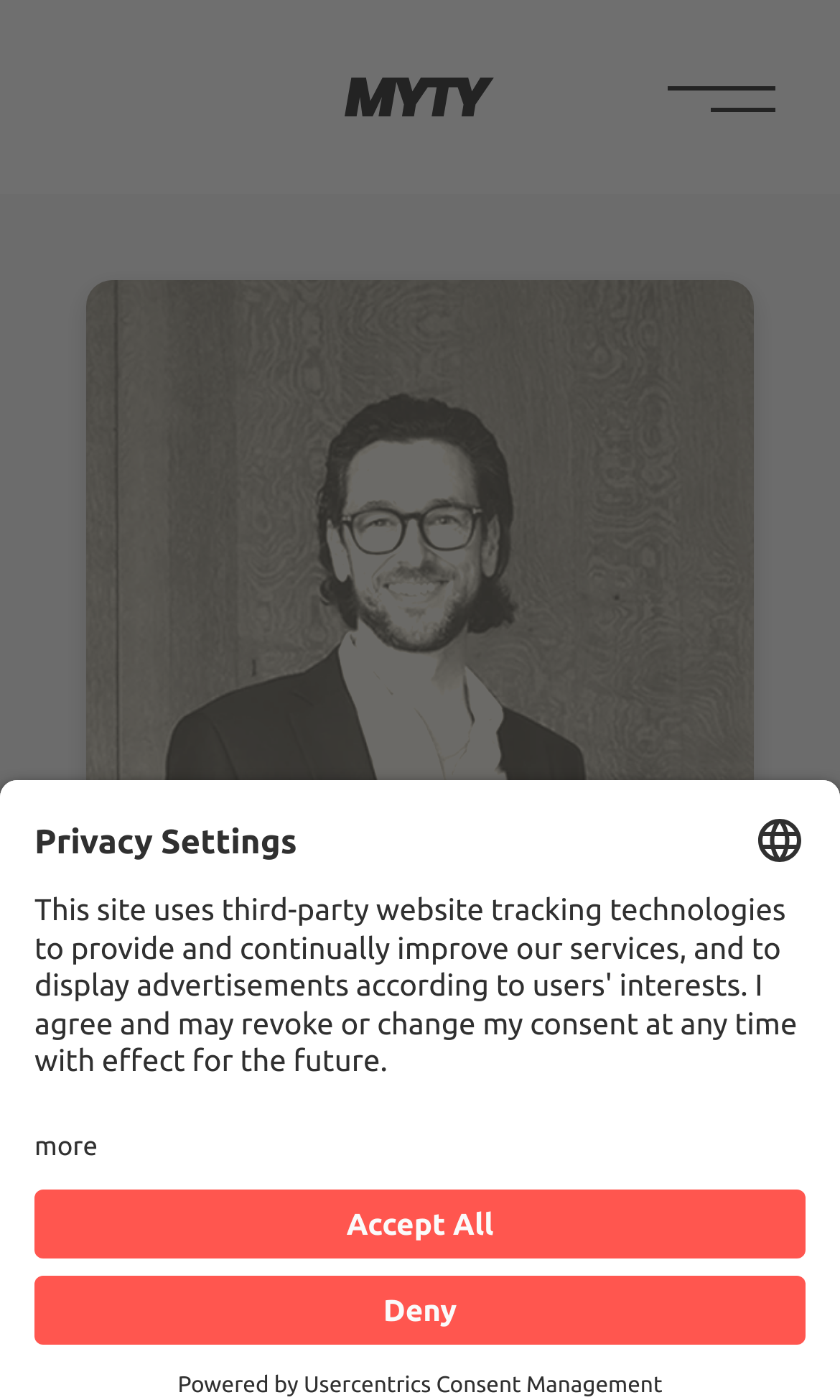Identify the bounding box coordinates of the area that should be clicked in order to complete the given instruction: "Go to Usercentrics Consent Management". The bounding box coordinates should be four float numbers between 0 and 1, i.e., [left, top, right, bottom].

[0.361, 0.979, 0.789, 0.997]